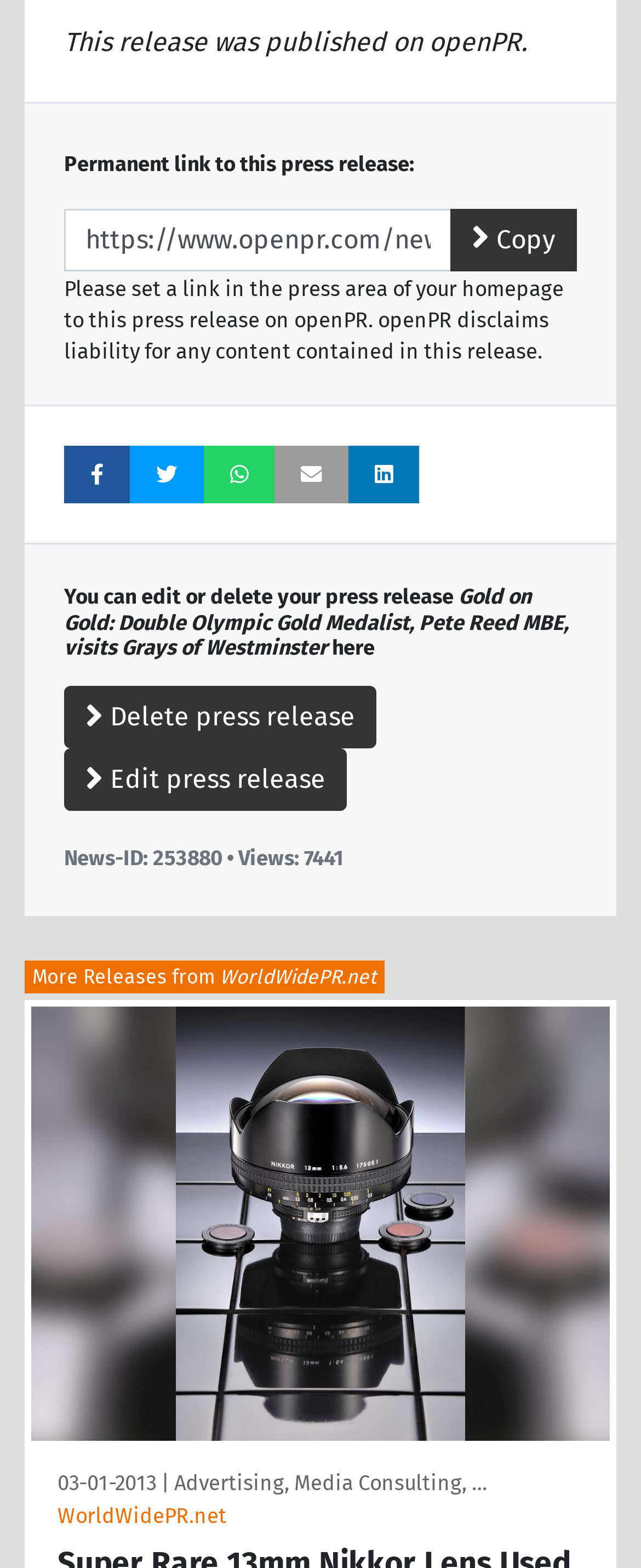Give a succinct answer to this question in a single word or phrase: 
What is the name of the Olympic gold medalist mentioned in the press release?

Pete Reed MBE